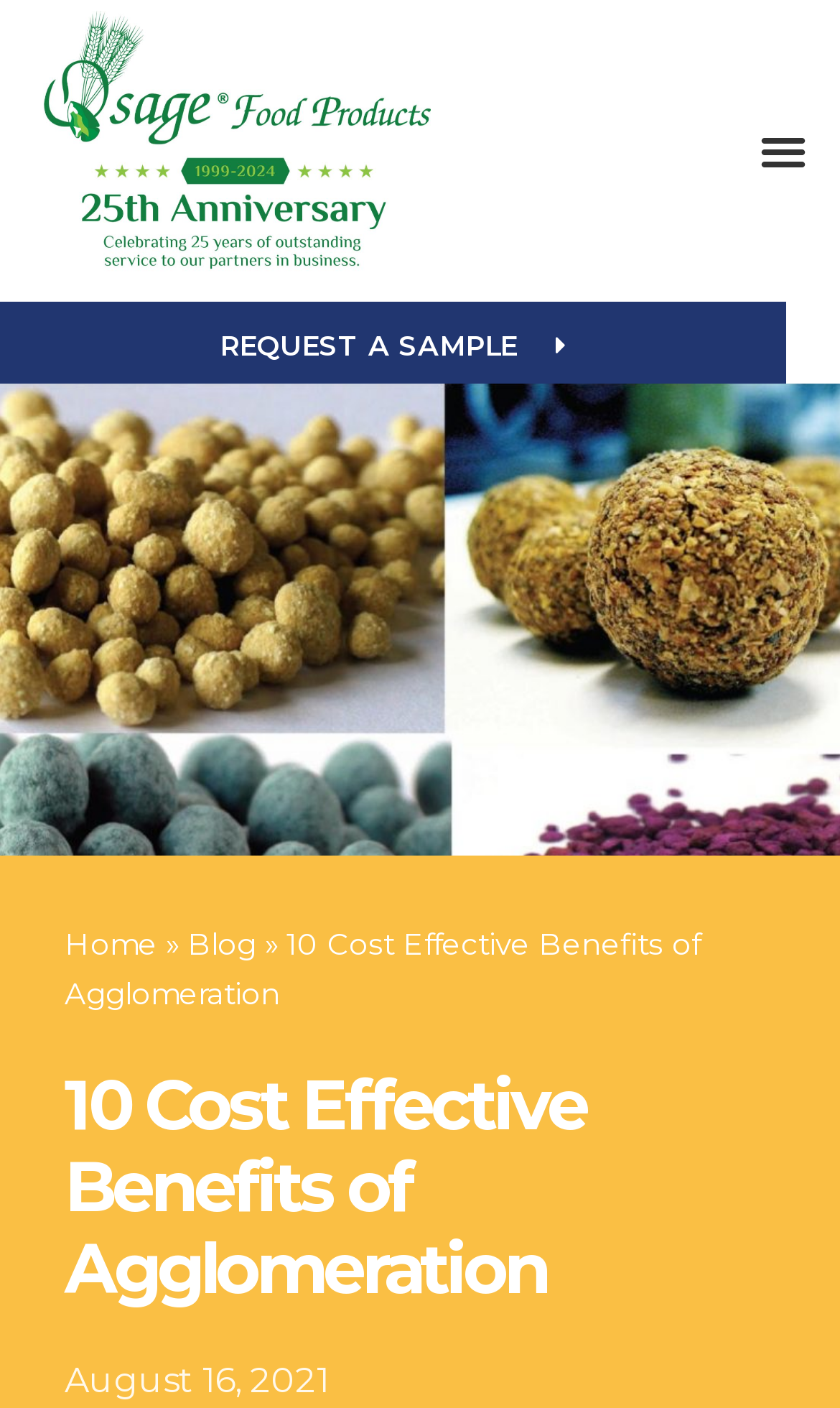What is the topic of the webpage?
Based on the image, answer the question in a detailed manner.

The topic of the webpage is agglomeration, which is a process used in manufacturing powdered materials. The webpage explains the benefits of agglomeration and how it can help lower costs.